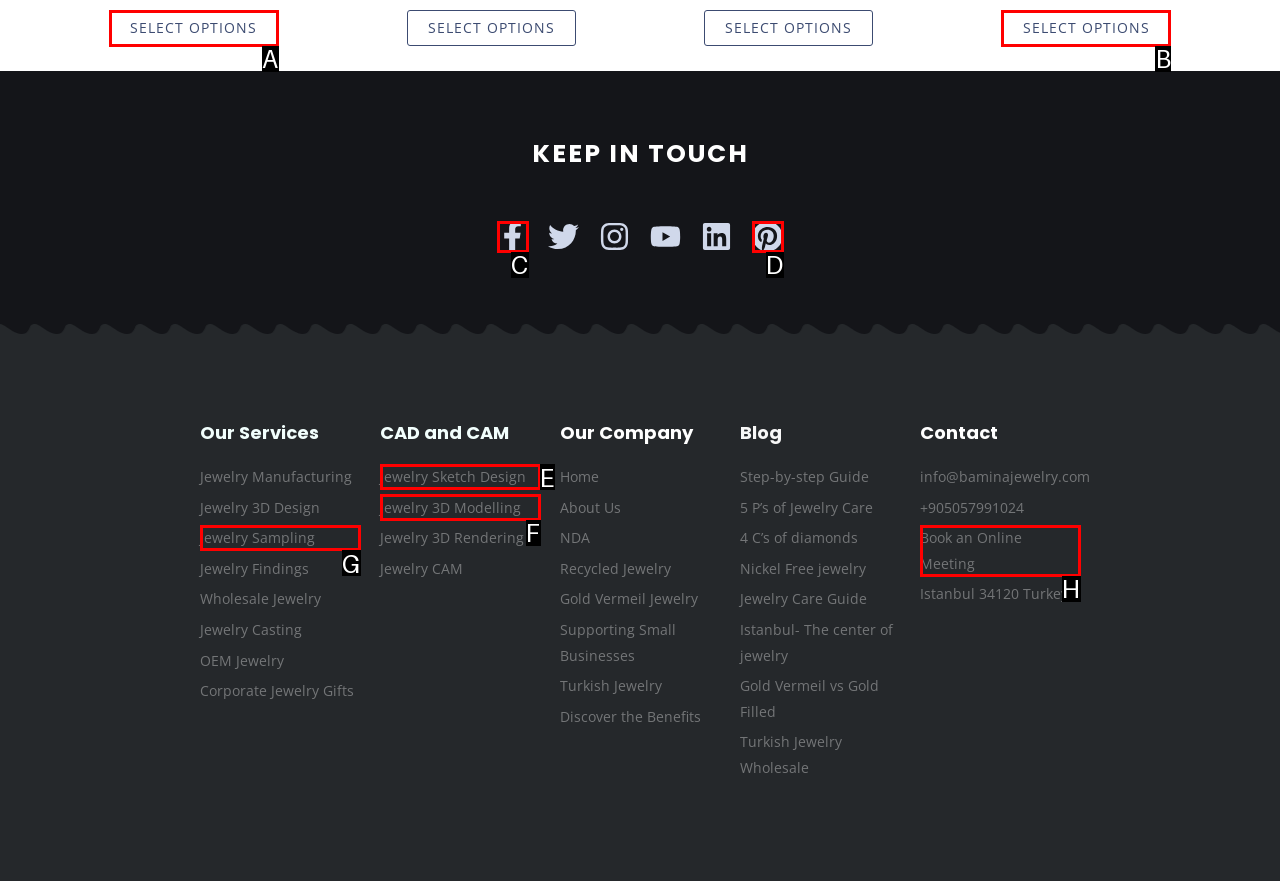Based on the description: Select options, select the HTML element that fits best. Provide the letter of the matching option.

B